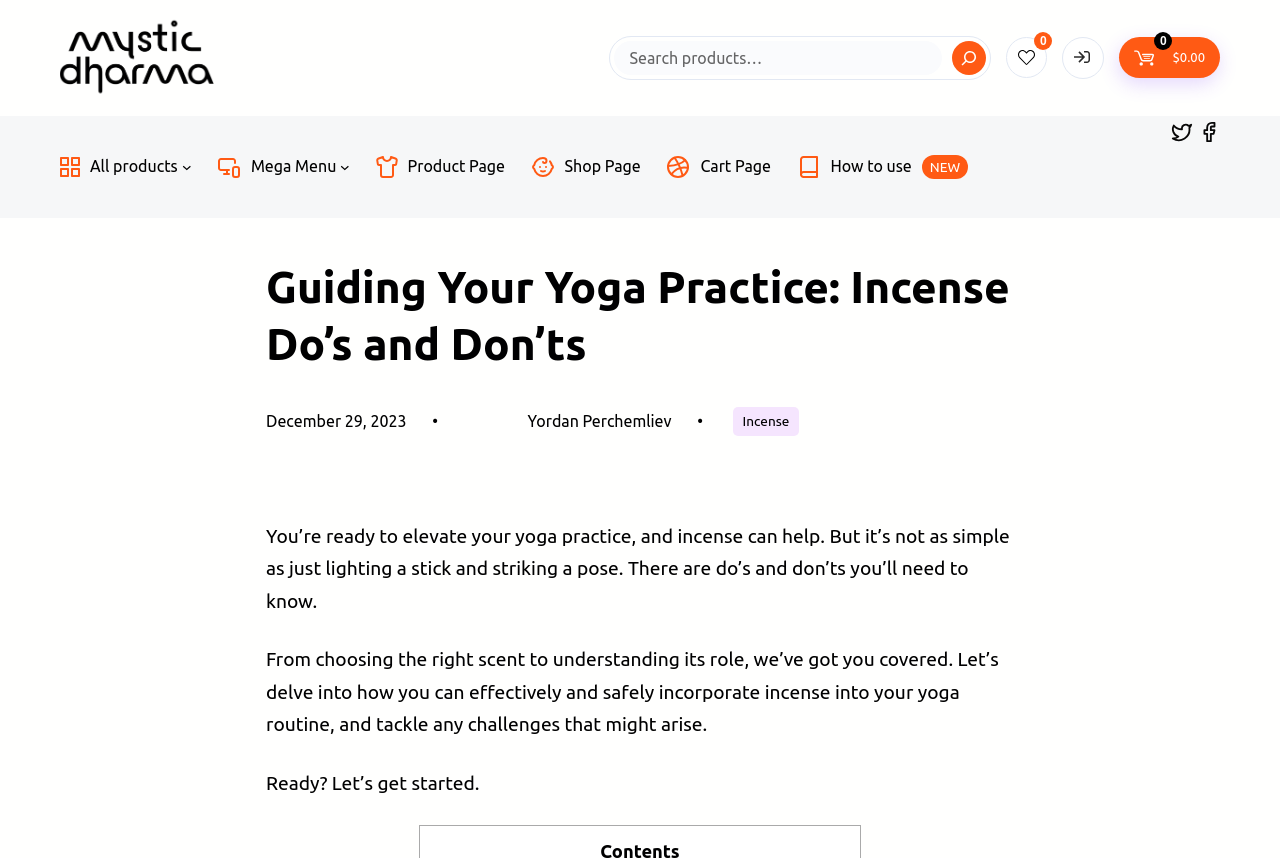Give a one-word or short phrase answer to this question: 
What type of products are listed in the top menu?

Home appliances and furniture